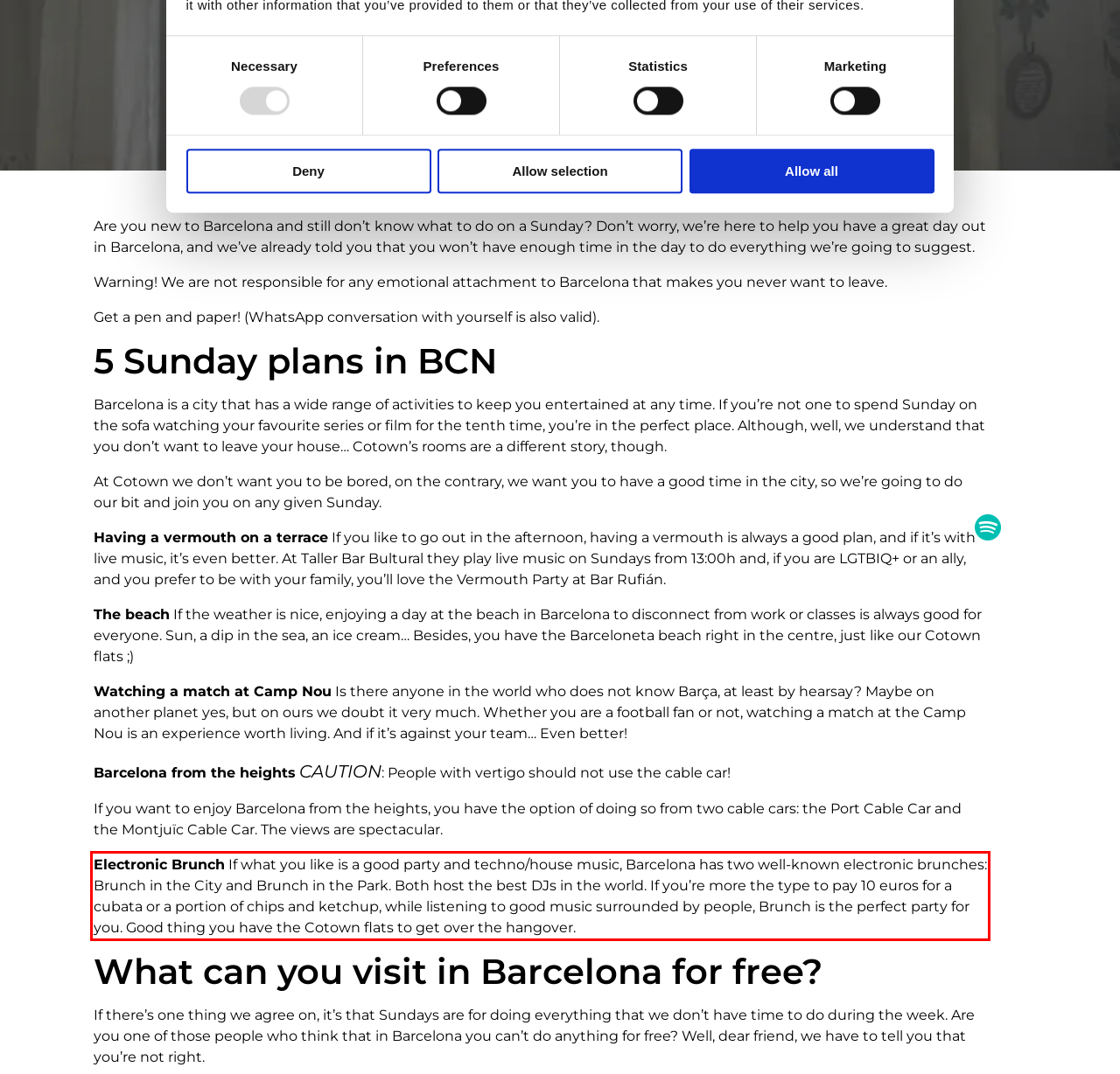You are provided with a screenshot of a webpage containing a red bounding box. Please extract the text enclosed by this red bounding box.

Electronic Brunch If what you like is a good party and techno/house music, Barcelona has two well-known electronic brunches: Brunch in the City and Brunch in the Park. Both host the best DJs in the world. If you’re more the type to pay 10 euros for a cubata or a portion of chips and ketchup, while listening to good music surrounded by people, Brunch is the perfect party for you. Good thing you have the Cotown flats to get over the hangover.